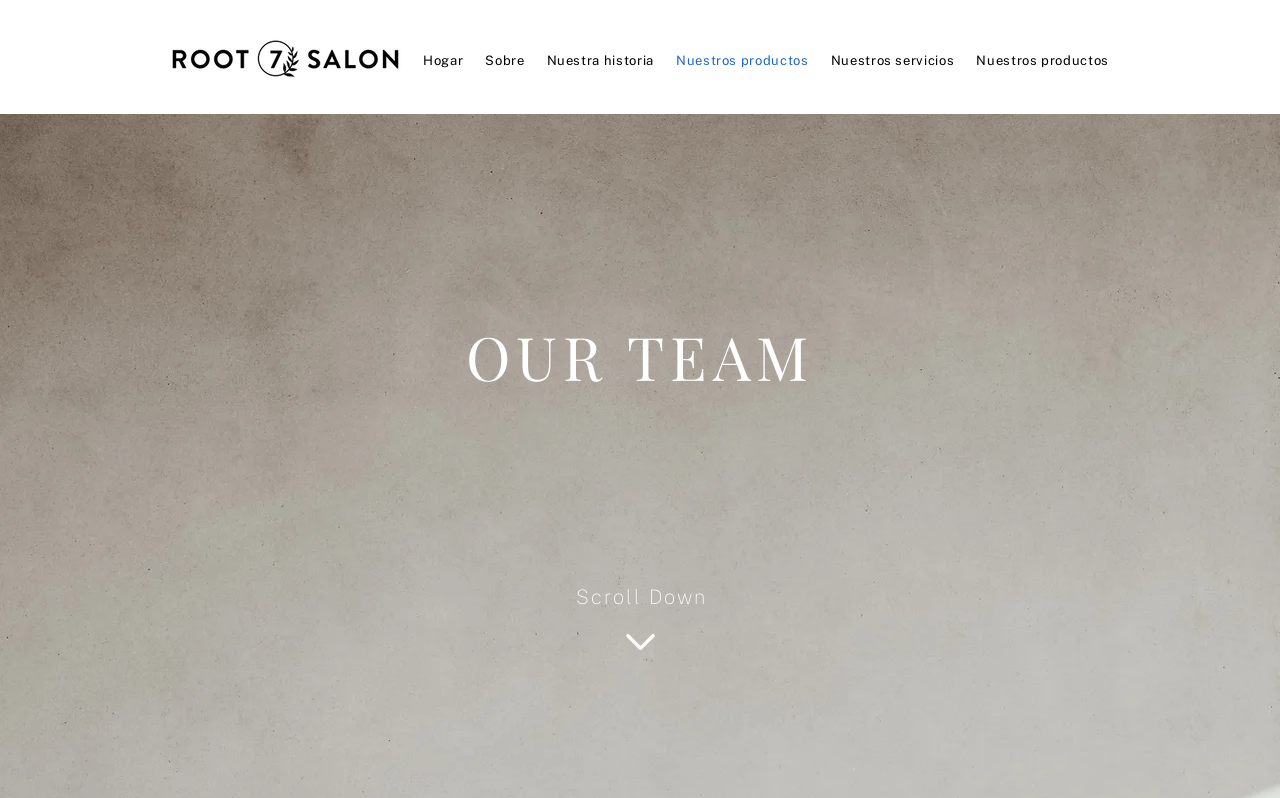Please specify the bounding box coordinates in the format (top-left x, top-left y, bottom-right x, bottom-right y), with all values as floating point numbers between 0 and 1. Identify the bounding box of the UI element described by: New Page

[0.878, 0.028, 0.94, 0.123]